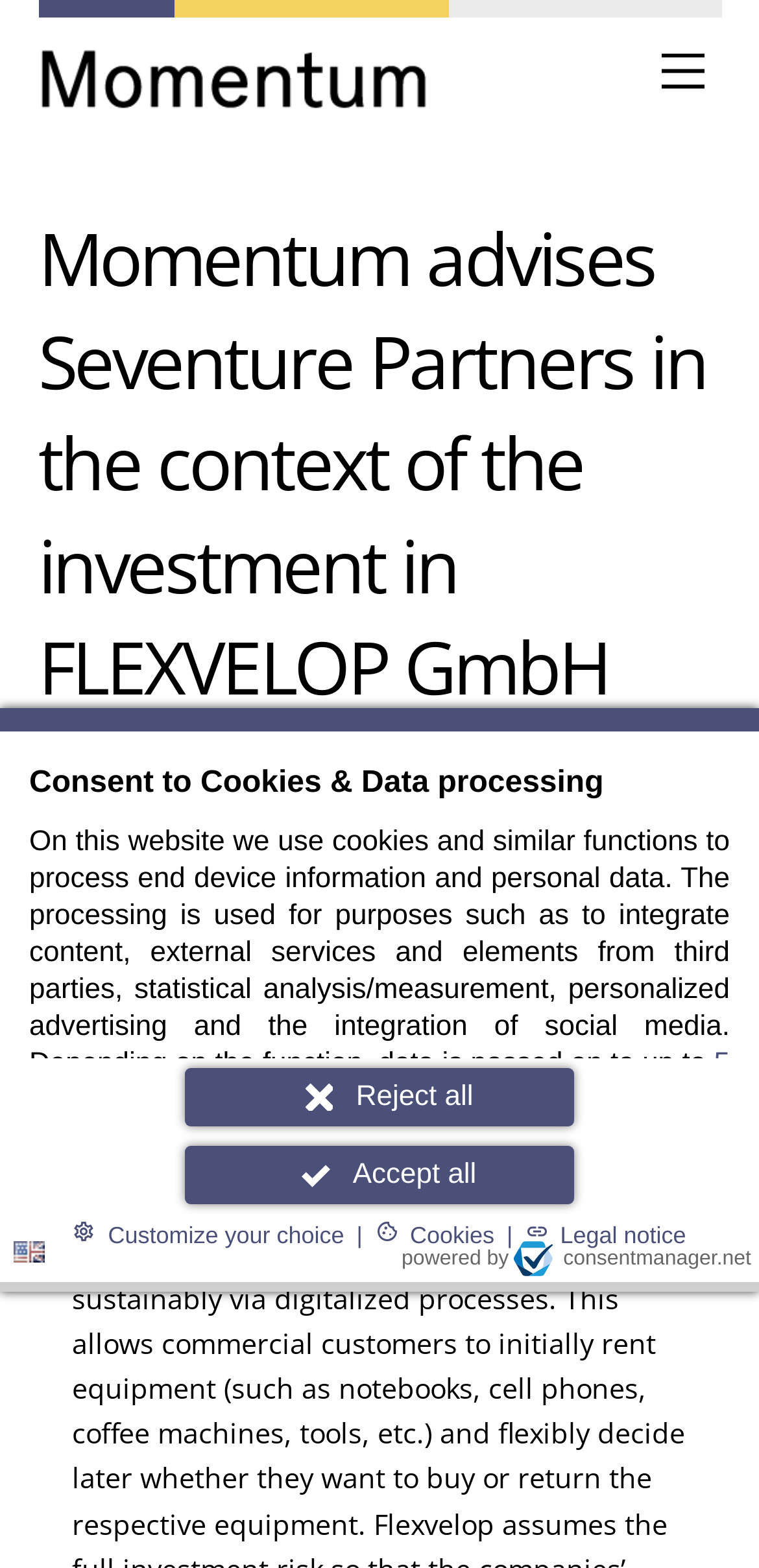Your task is to find and give the main heading text of the webpage.

Momentum advises Seventure Partners in the context of the investment in FLEXVELOP GmbH